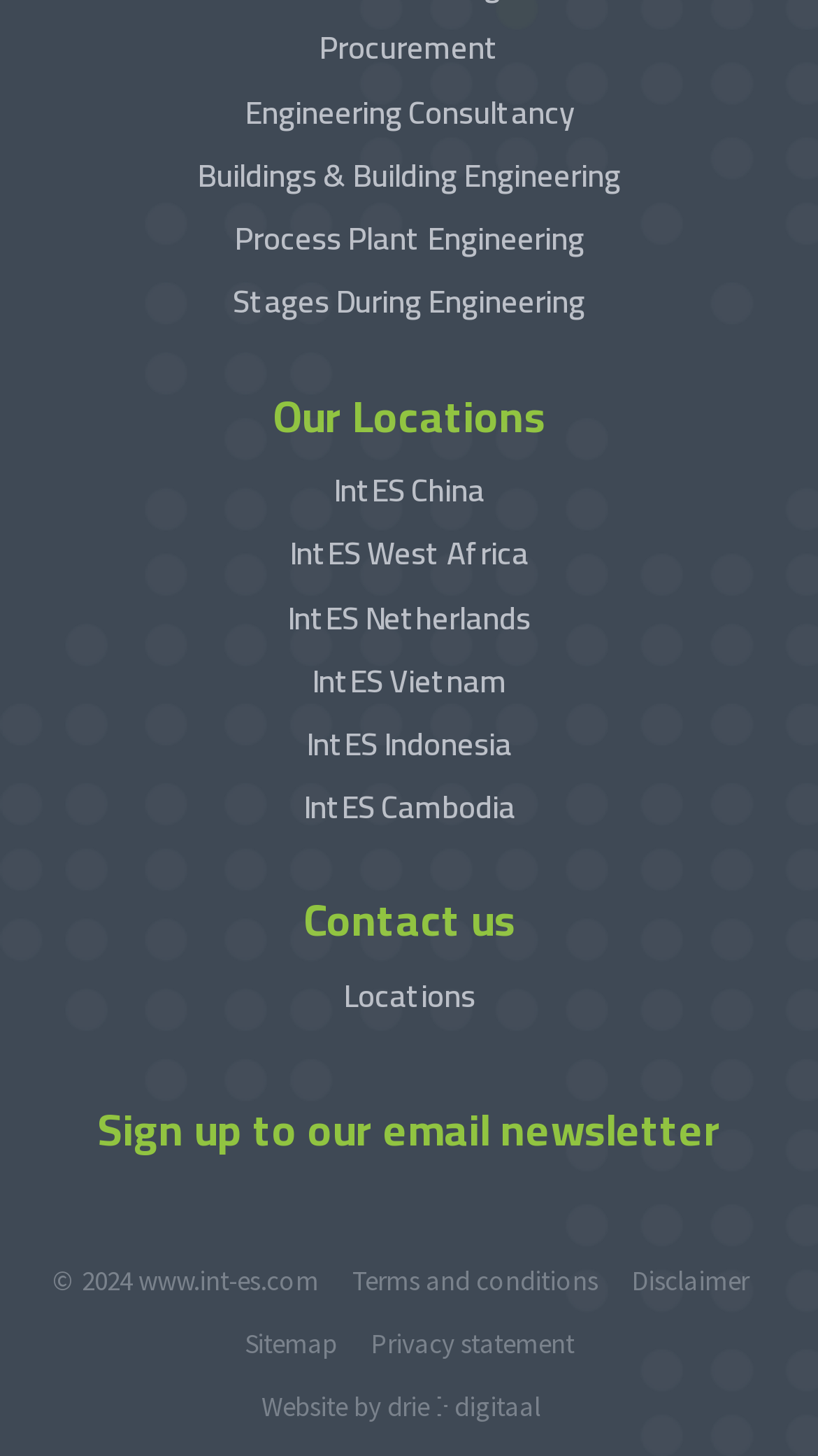What is the name of the company that designed the website?
Based on the image, answer the question with as much detail as possible.

The link 'Website by drie ⴾ digitaal' at the bottom of the webpage suggests that the company that designed the website is drie ⴾ digitaal.